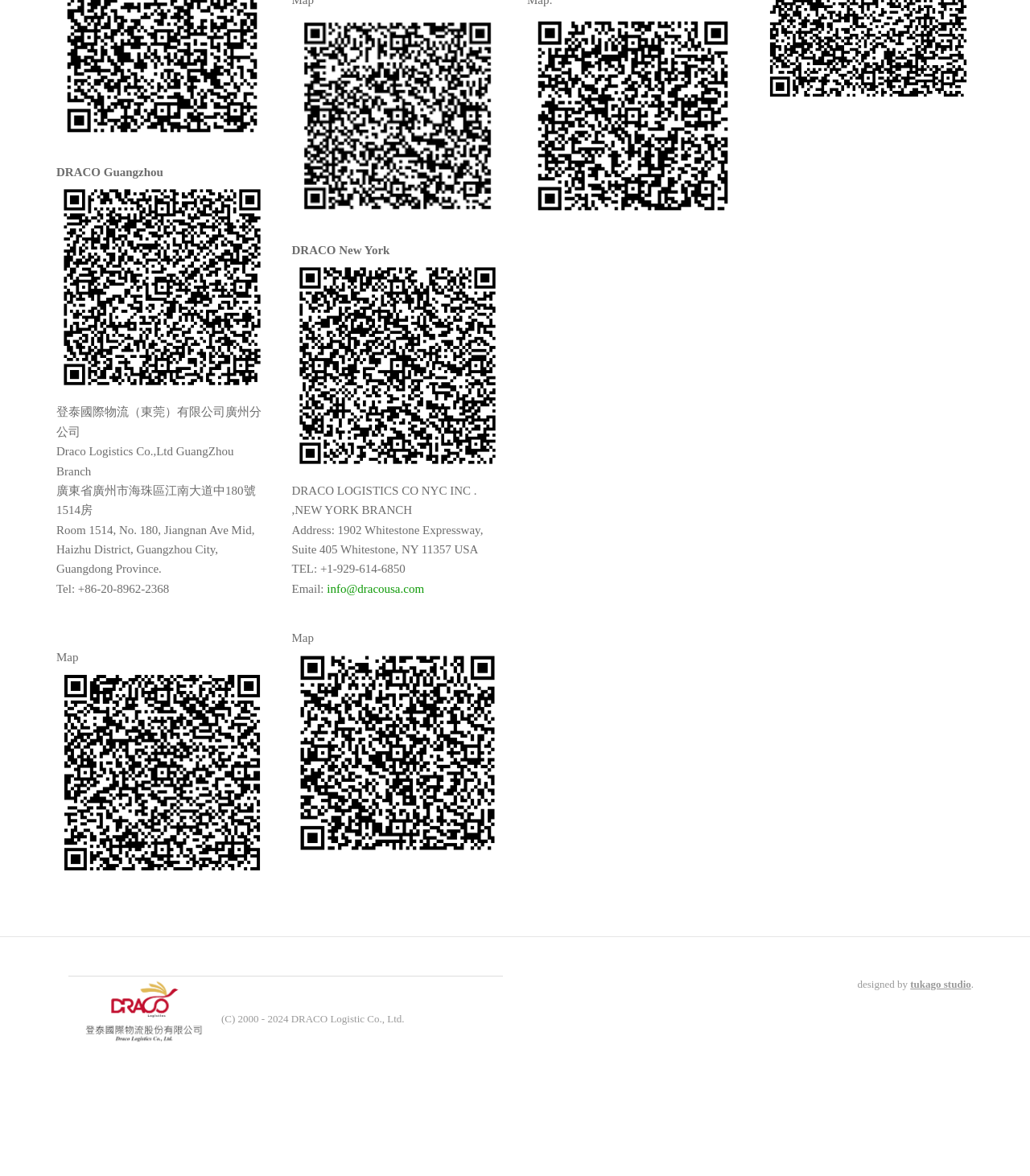Please provide a one-word or short phrase answer to the question:
What is the phone number of the New York branch?

+1-929-614-6850